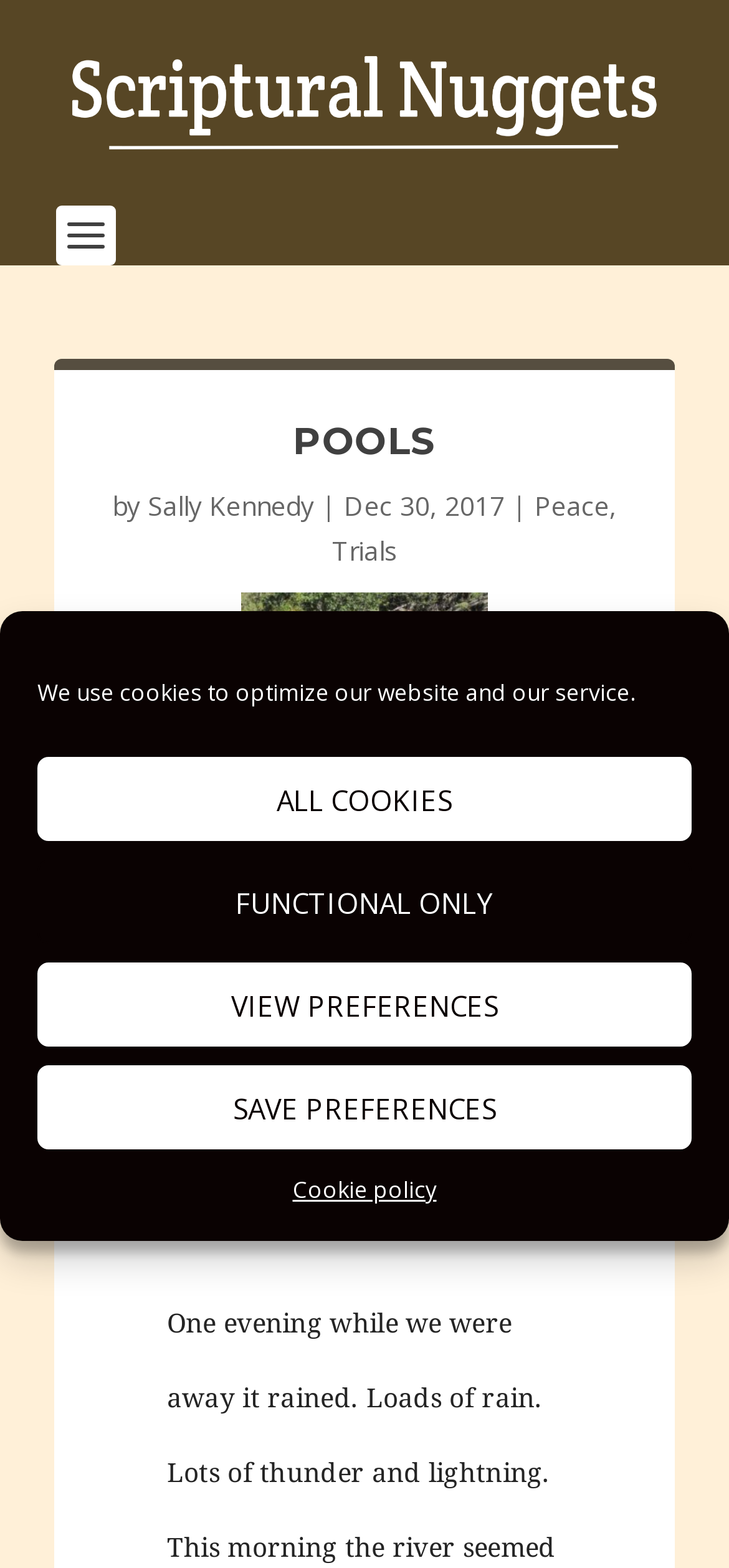Please locate the bounding box coordinates for the element that should be clicked to achieve the following instruction: "click the button to view preferences". Ensure the coordinates are given as four float numbers between 0 and 1, i.e., [left, top, right, bottom].

[0.051, 0.614, 0.949, 0.668]